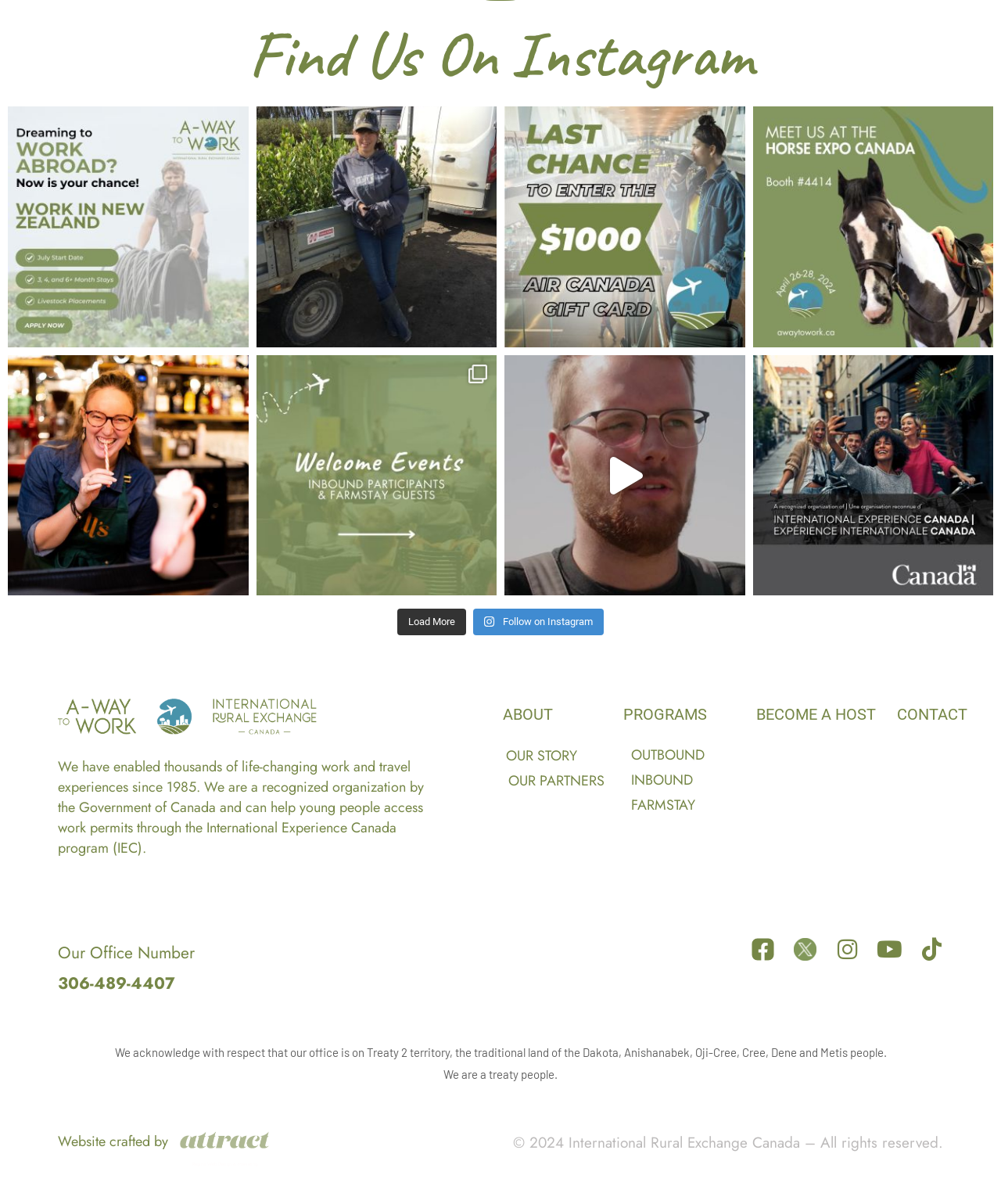Given the element description BECOME A HOST, identify the bounding box coordinates for the UI element on the webpage screenshot. The format should be (top-left x, top-left y, bottom-right x, bottom-right y), with values between 0 and 1.

[0.755, 0.586, 0.875, 0.601]